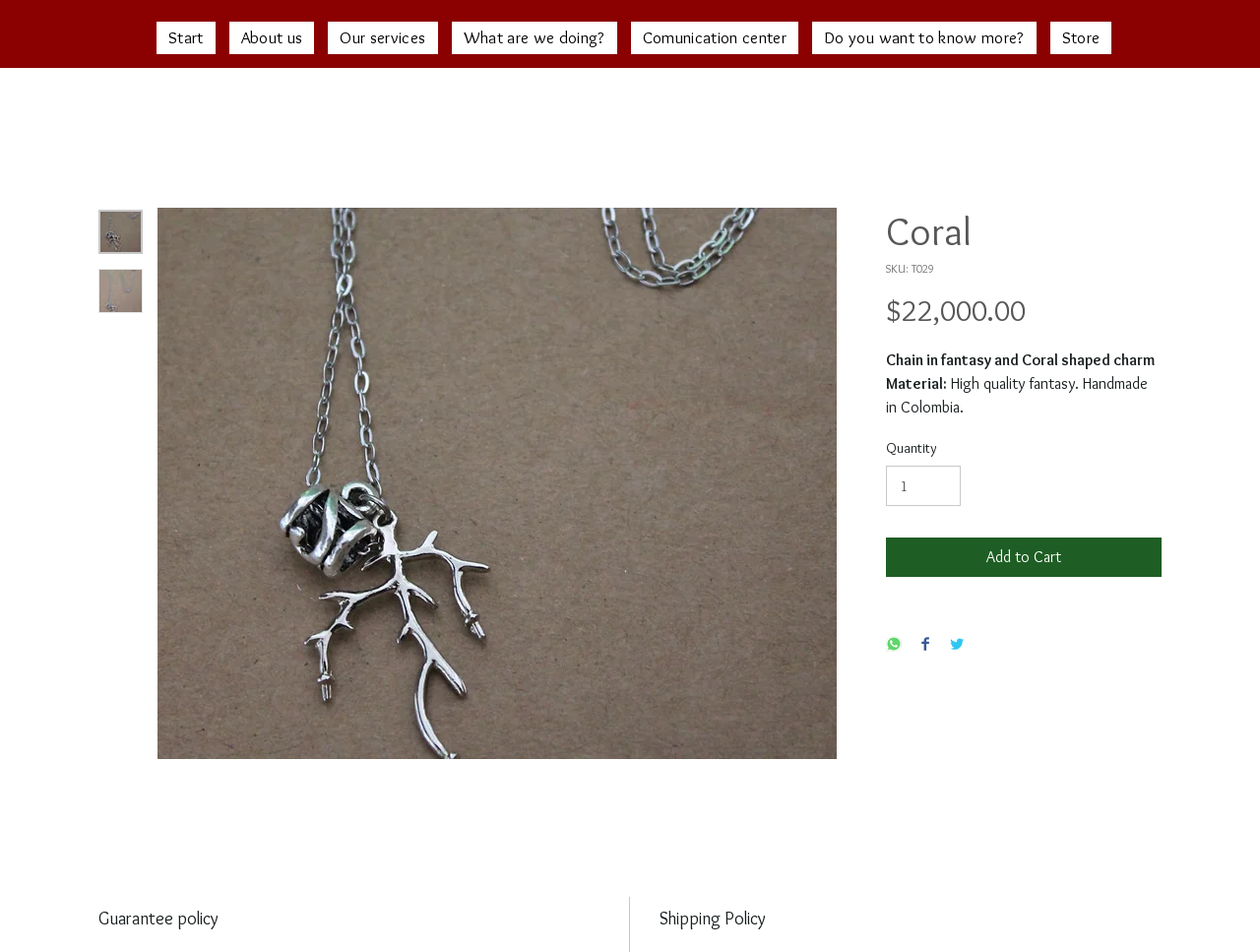Offer a meticulous caption that includes all visible features of the webpage.

This webpage appears to be a product page for a coral-shaped charm. At the top, there is a navigation menu with links to various sections of the website, including "Start", "About us", "Our services", "What are we doing?", "Comunication center", "Do you want to know more?", and "Store".

Below the navigation menu, there is a large image of the coral-shaped charm, taking up most of the width of the page. Above the image, there are two smaller thumbnail images of the charm.

To the right of the image, there is a section with product details. The product name "Coral" is displayed in a heading, followed by the SKU "T029" and the price "$22,000.00". Below this, there is a description of the product, stating that it is a "Chain in fantasy and Coral shaped charm" made of "High quality fantasy" and "Handmade in Colombia". The product also comes with a 6-month warranty and care instructions, and the delivery time is approximately one week.

Further down, there is a section with additional information, including a note that shipments are nationwide and that the purchase contributes to the financing of research projects for the conservation of Colombian biodiversity.

There are also several buttons and interactive elements on the page, including a "Quantity" spin button, an "Add to Cart" button, and social media sharing buttons for WhatsApp, Facebook, and Twitter.

At the bottom of the page, there are two headings, "Guarantee policy" and "Shipping Policy", which likely link to additional information about the website's policies.